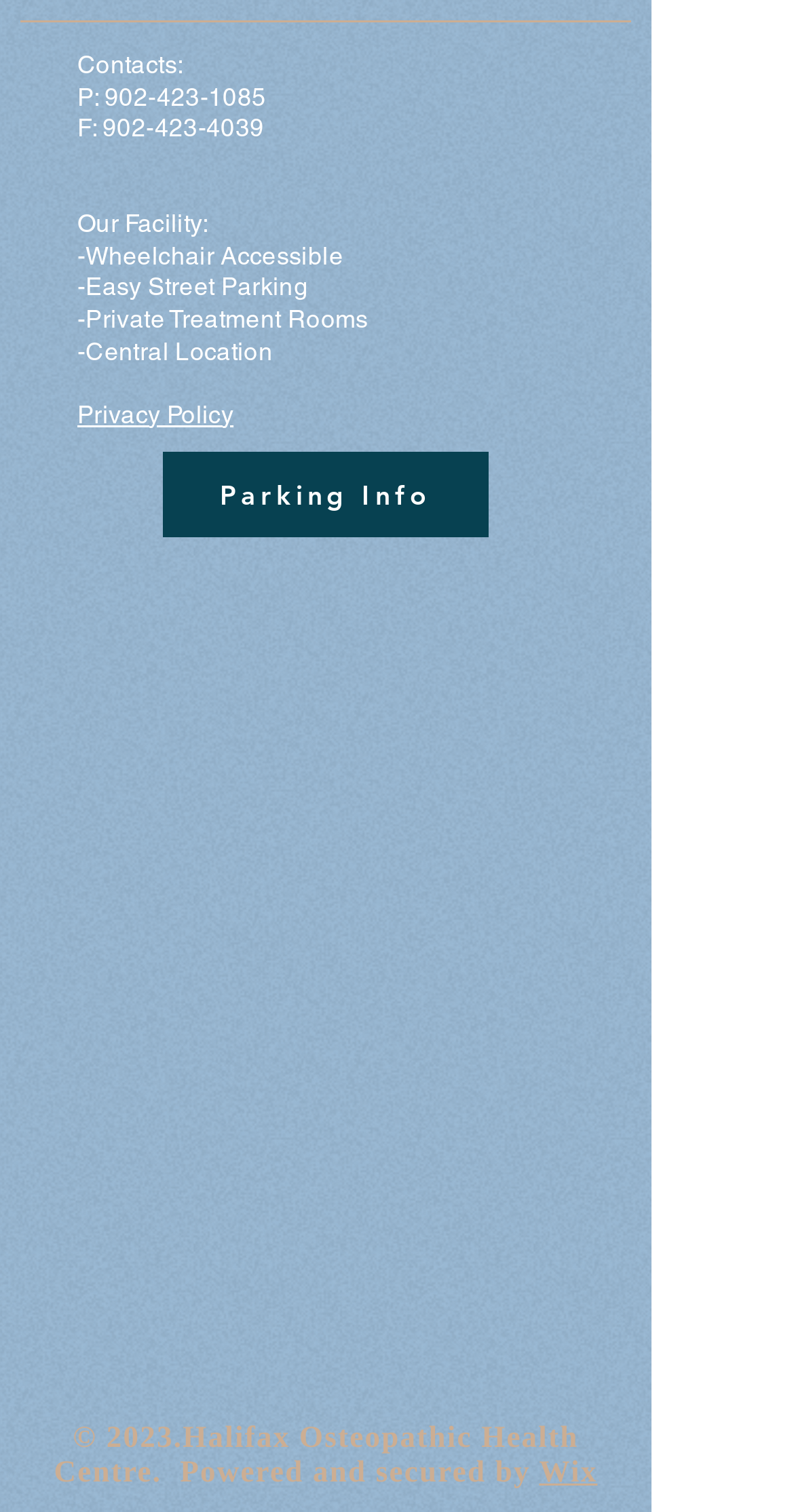From the webpage screenshot, predict the bounding box coordinates (top-left x, top-left y, bottom-right x, bottom-right y) for the UI element described here: Employee Intelligence

None